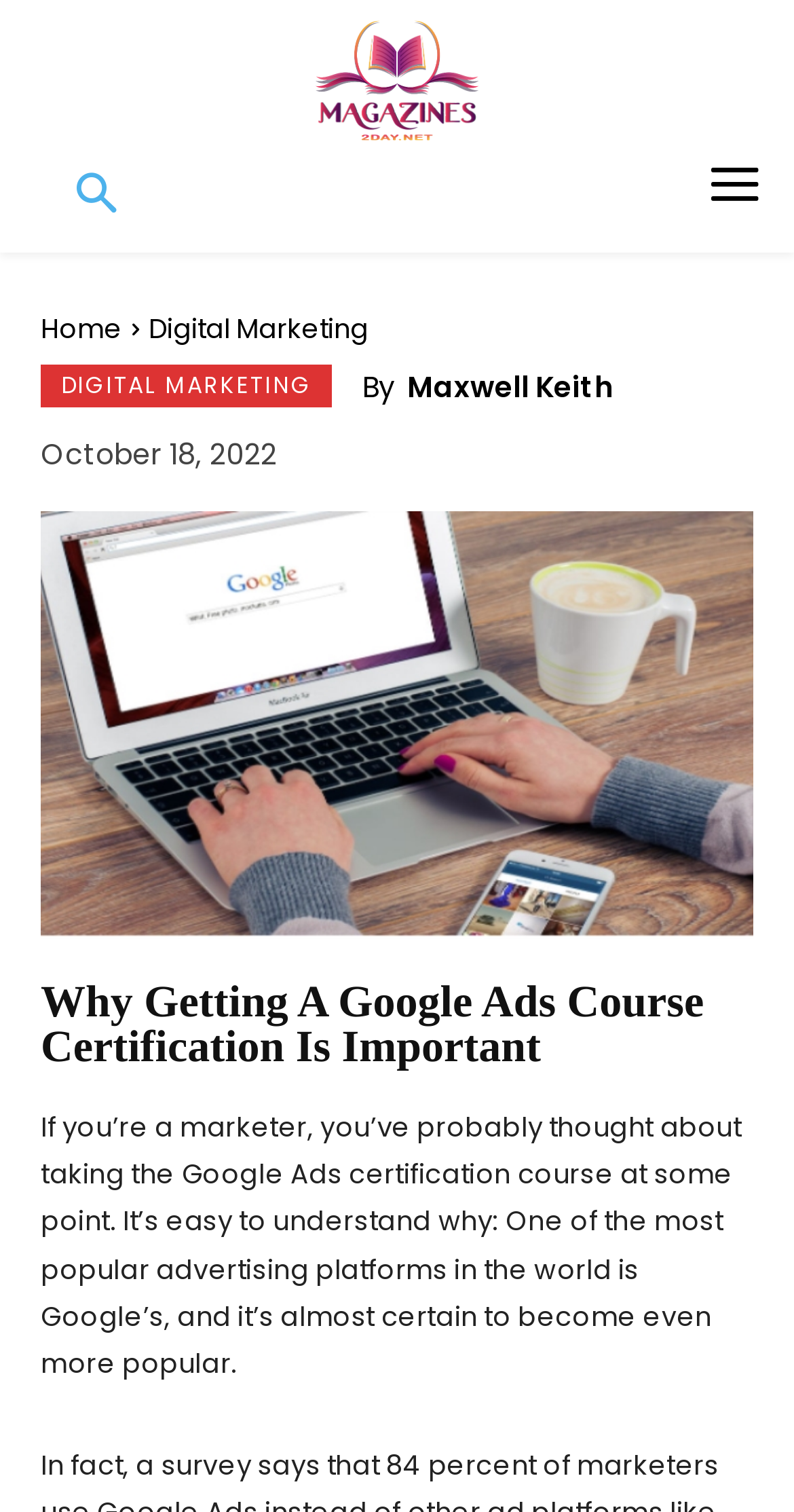What is the name of the author of the article? Please answer the question using a single word or phrase based on the image.

Maxwell Keith